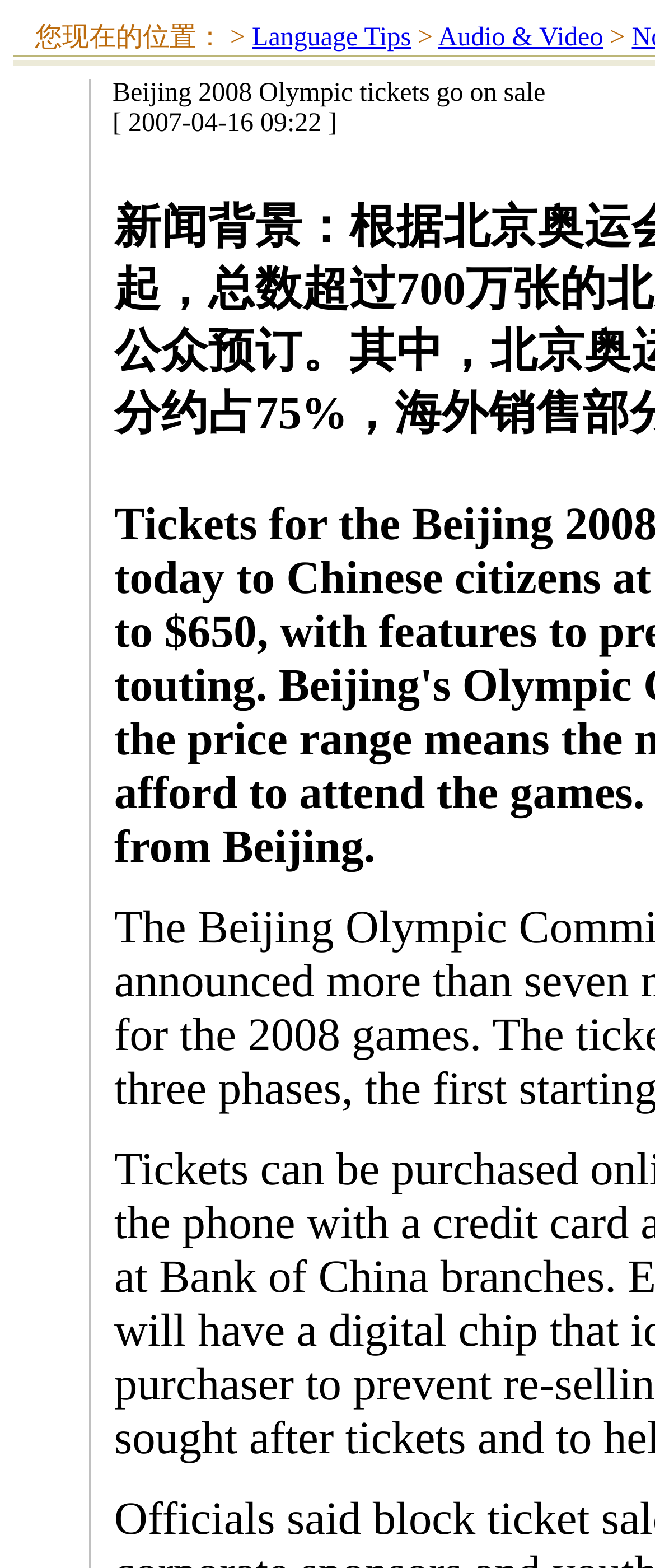What is the purpose of this webpage? Using the information from the screenshot, answer with a single word or phrase.

Olympic ticket sales